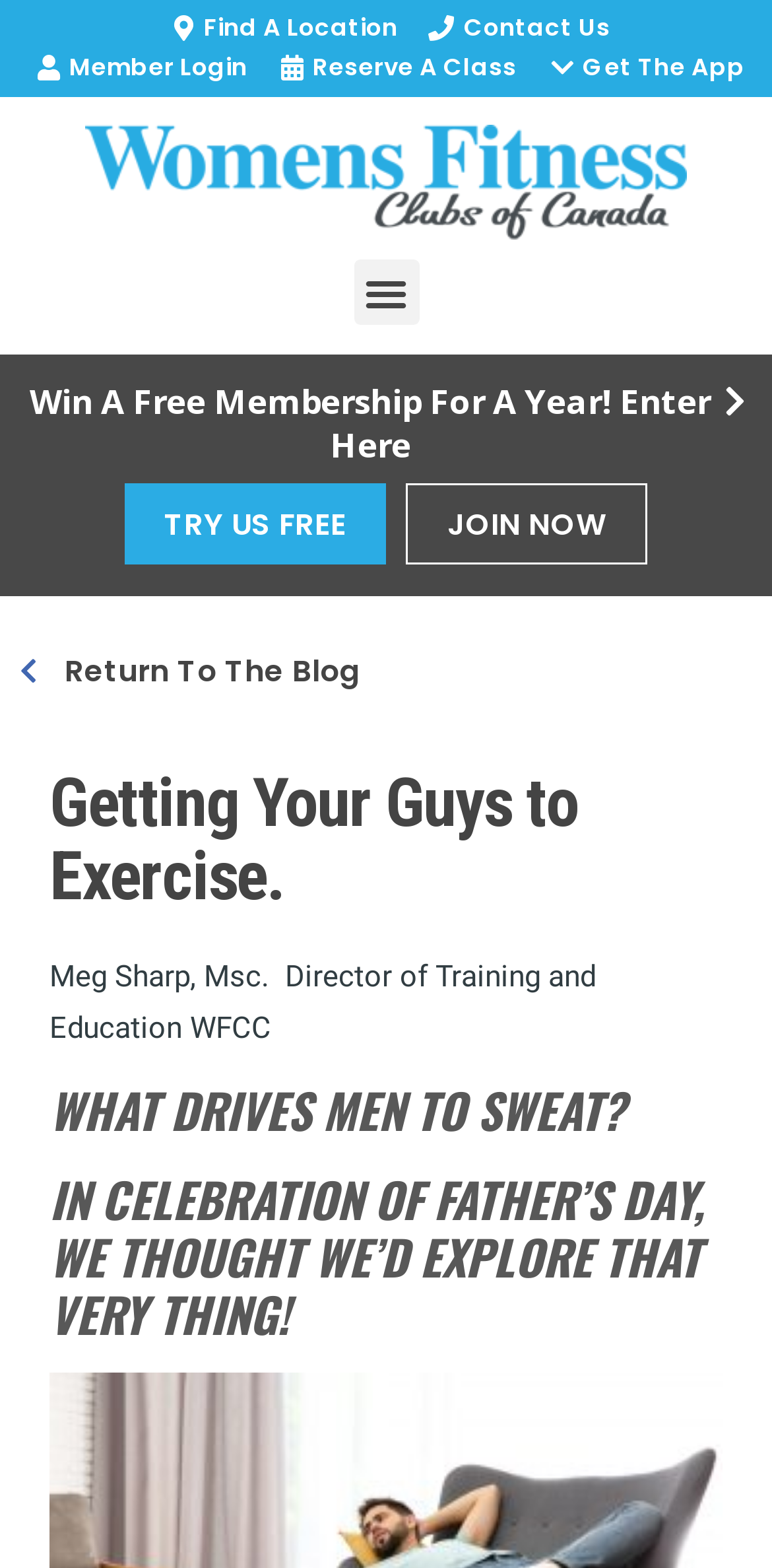Bounding box coordinates should be in the format (top-left x, top-left y, bottom-right x, bottom-right y) and all values should be floating point numbers between 0 and 1. Determine the bounding box coordinate for the UI element described as: Contact Us

[0.546, 0.005, 0.79, 0.031]